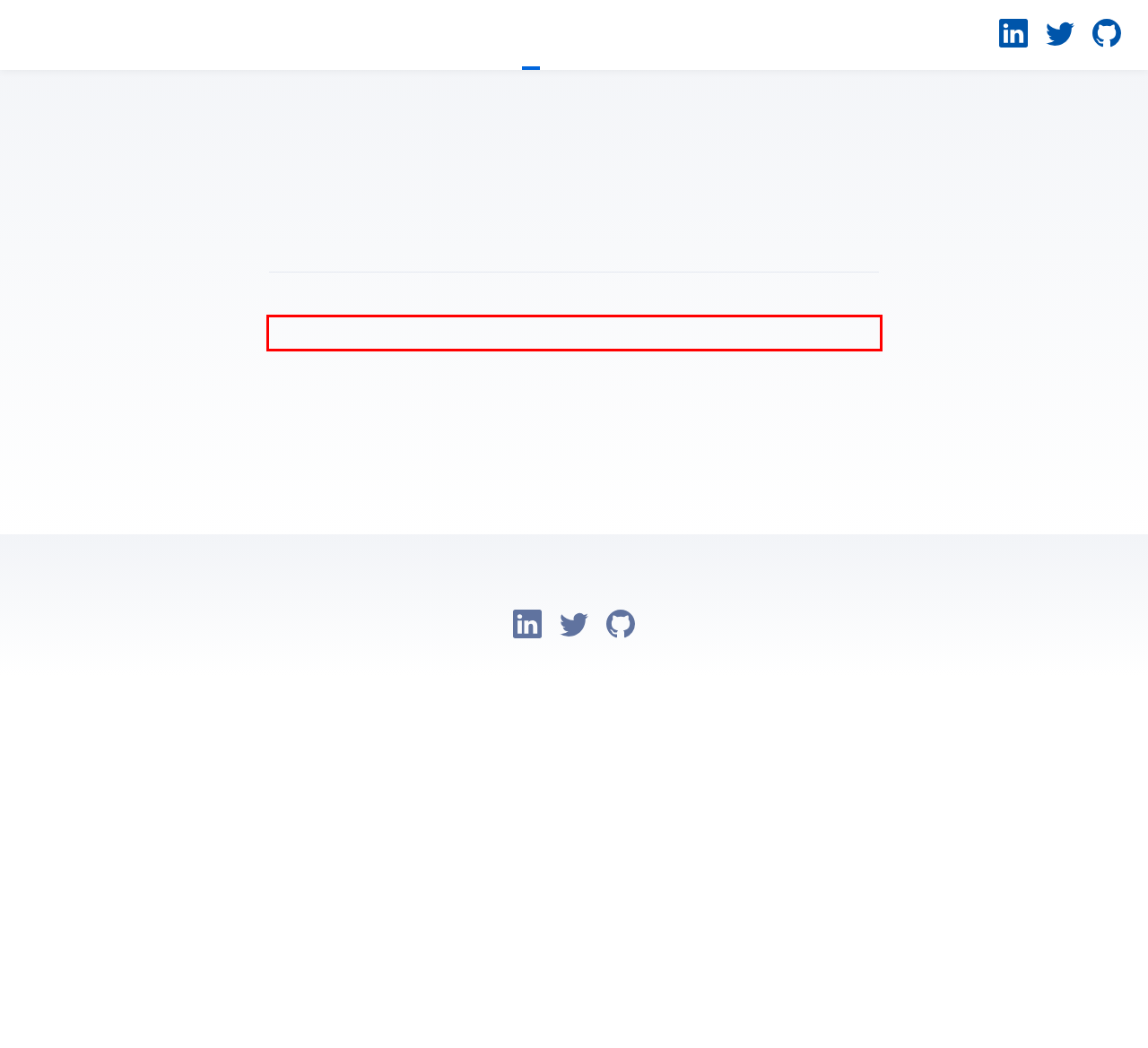Look at the screenshot of the webpage, locate the red rectangle bounding box, and generate the text content that it contains.

Well, I’ve been away for a little while. 200 days’ worh of travelling has changed many aspects of me and my life, but I’m actually happy to be back and looking forward to getting back into the world of web development.